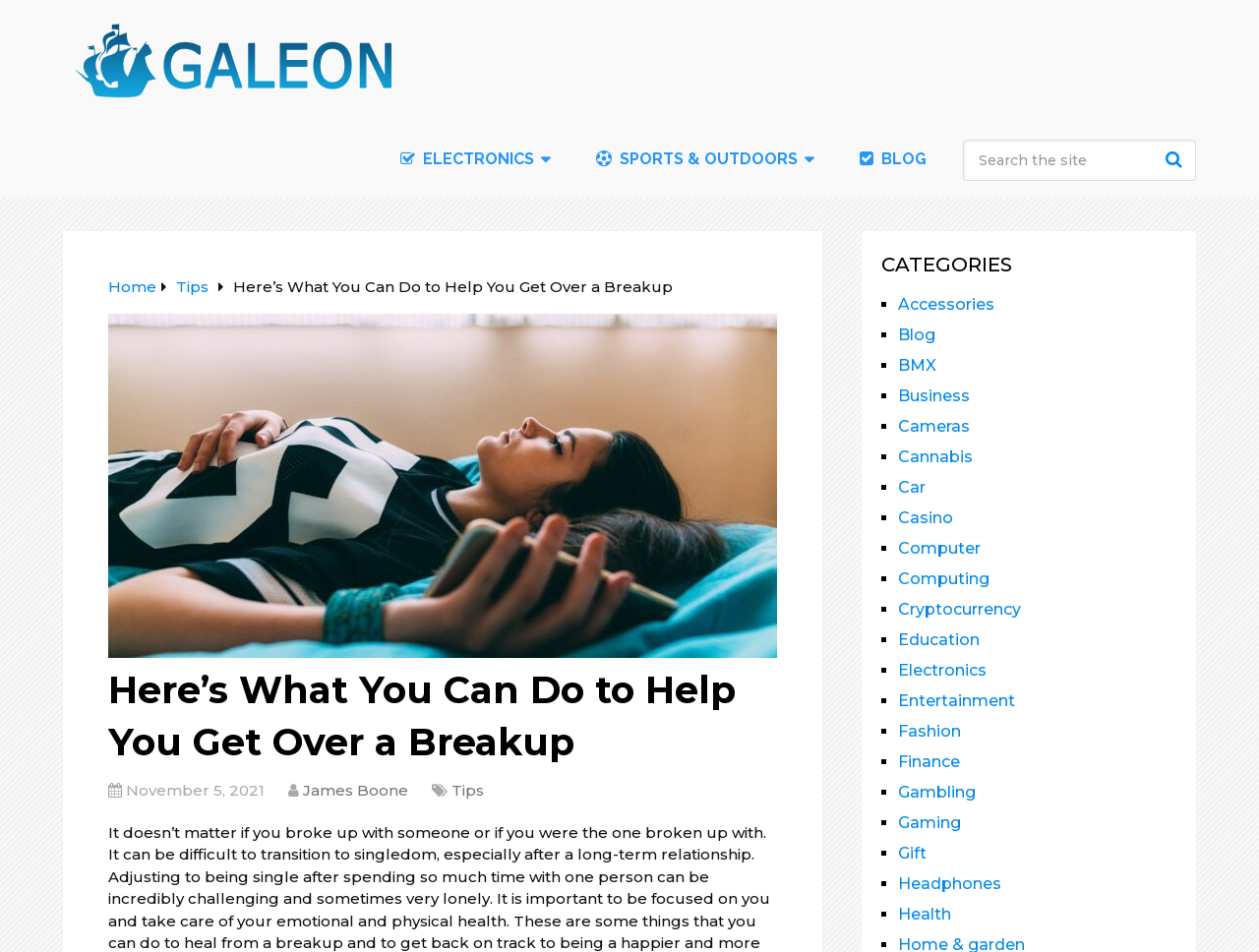Find the bounding box coordinates for the UI element that matches this description: "Sports & Outdoors".

[0.454, 0.13, 0.663, 0.205]